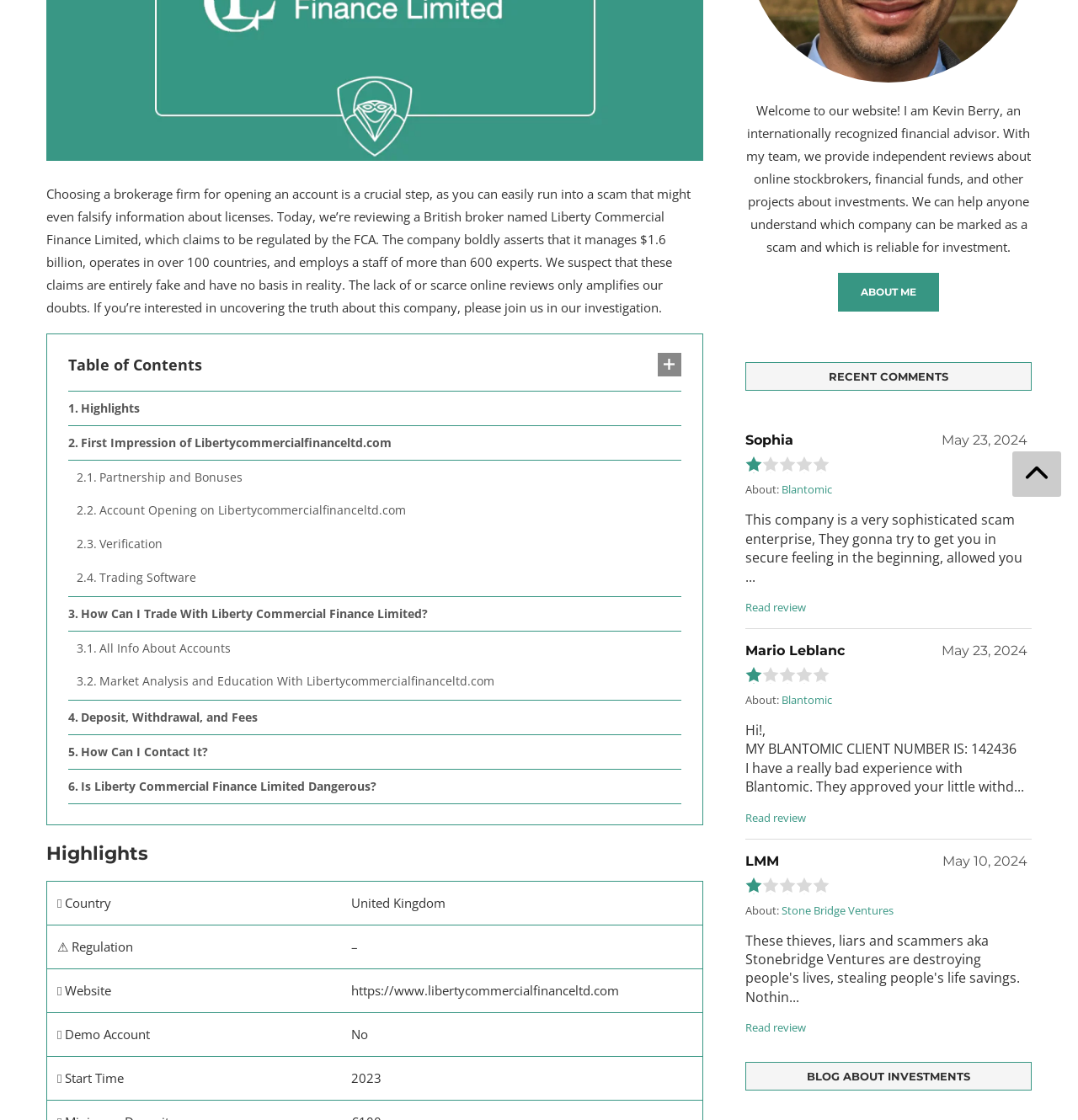Please determine the bounding box coordinates for the element with the description: "All Info About Accounts".

[0.071, 0.564, 0.632, 0.594]